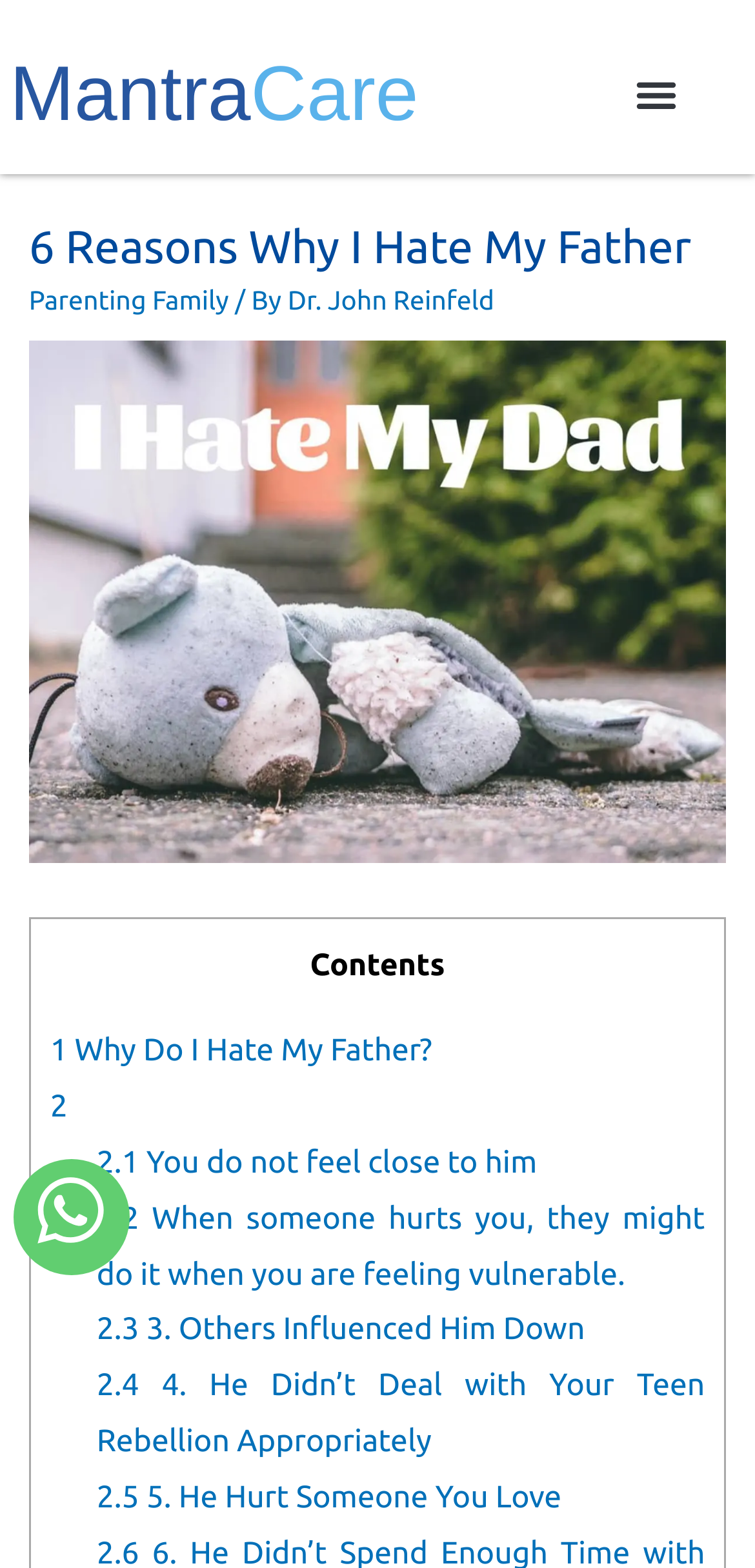Can you find the bounding box coordinates for the UI element given this description: "Dr. John Reinfeld"? Provide the coordinates as four float numbers between 0 and 1: [left, top, right, bottom].

[0.381, 0.182, 0.655, 0.201]